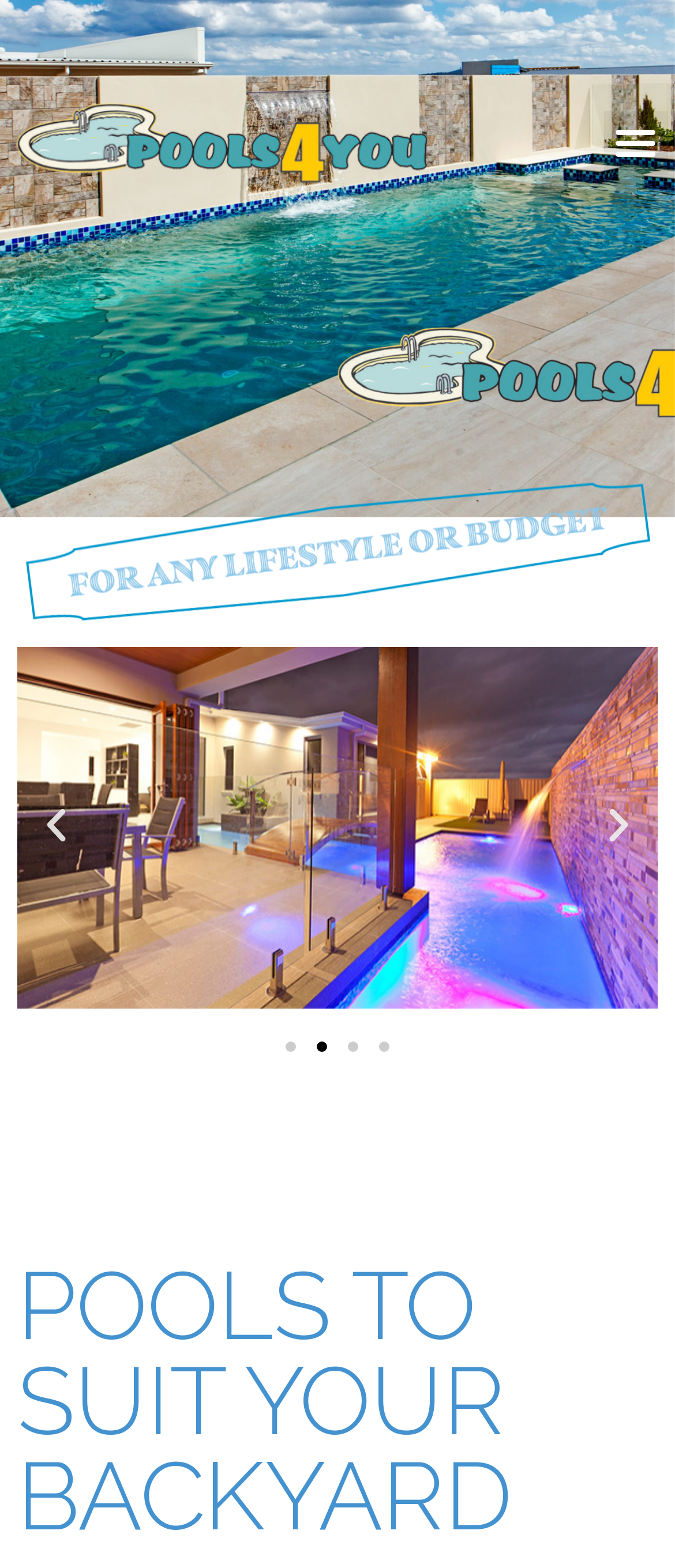Extract the bounding box coordinates for the UI element described by the text: "aria-label="Next slide"". The coordinates should be in the form of [left, top, right, bottom] with values between 0 and 1.

[0.885, 0.513, 0.949, 0.54]